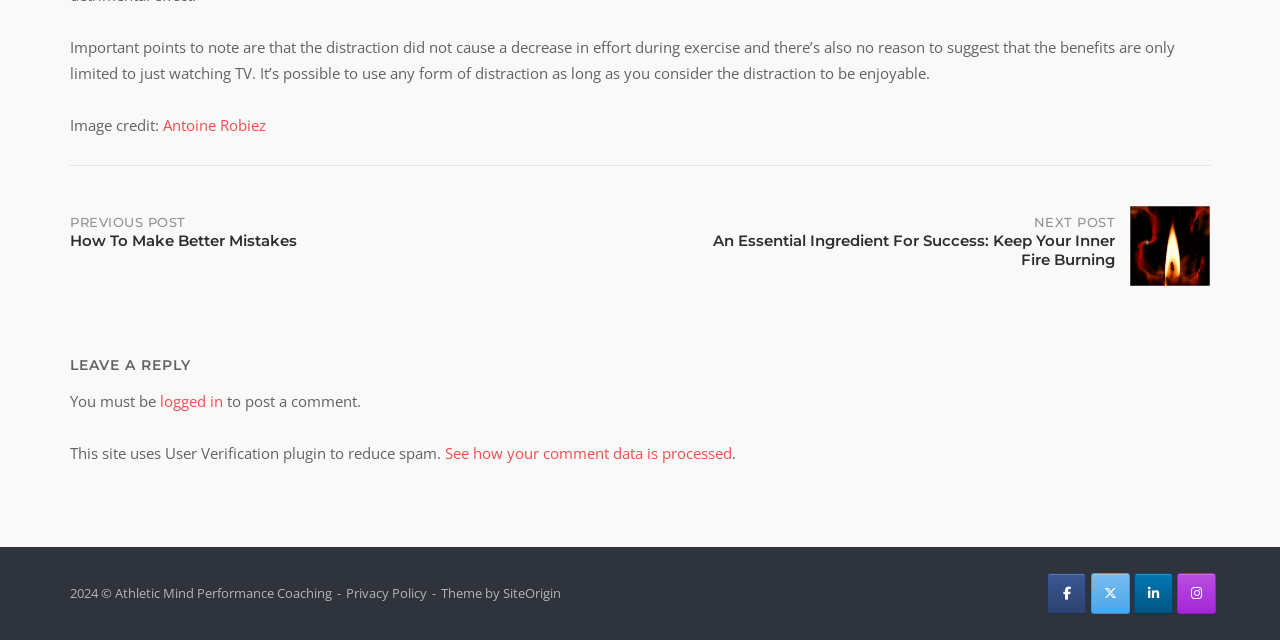From the screenshot, find the bounding box of the UI element matching this description: "SiteOrigin". Supply the bounding box coordinates in the form [left, top, right, bottom], each a float between 0 and 1.

[0.393, 0.913, 0.438, 0.941]